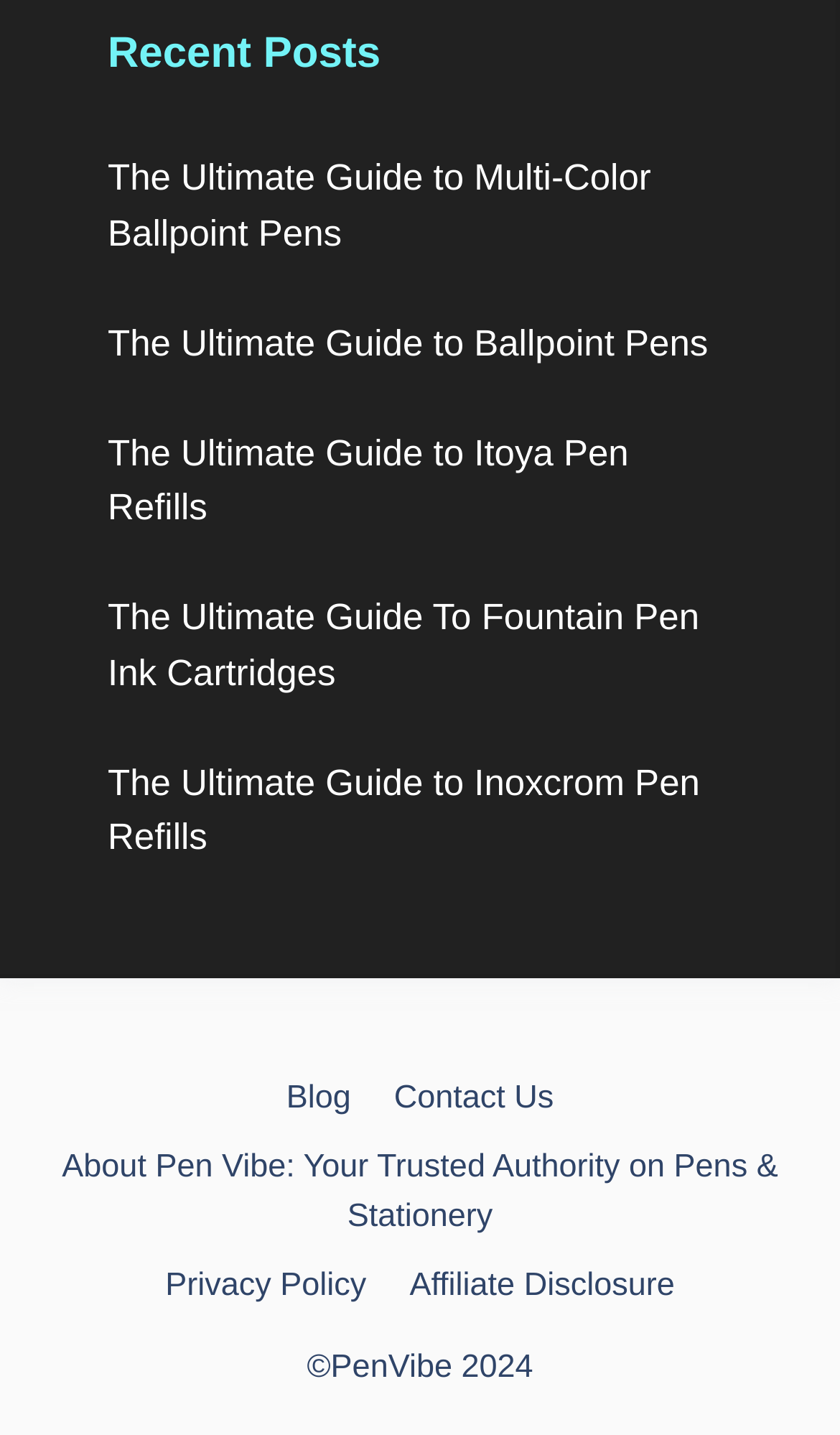Locate the bounding box coordinates of the area where you should click to accomplish the instruction: "view recent posts".

[0.128, 0.016, 0.867, 0.061]